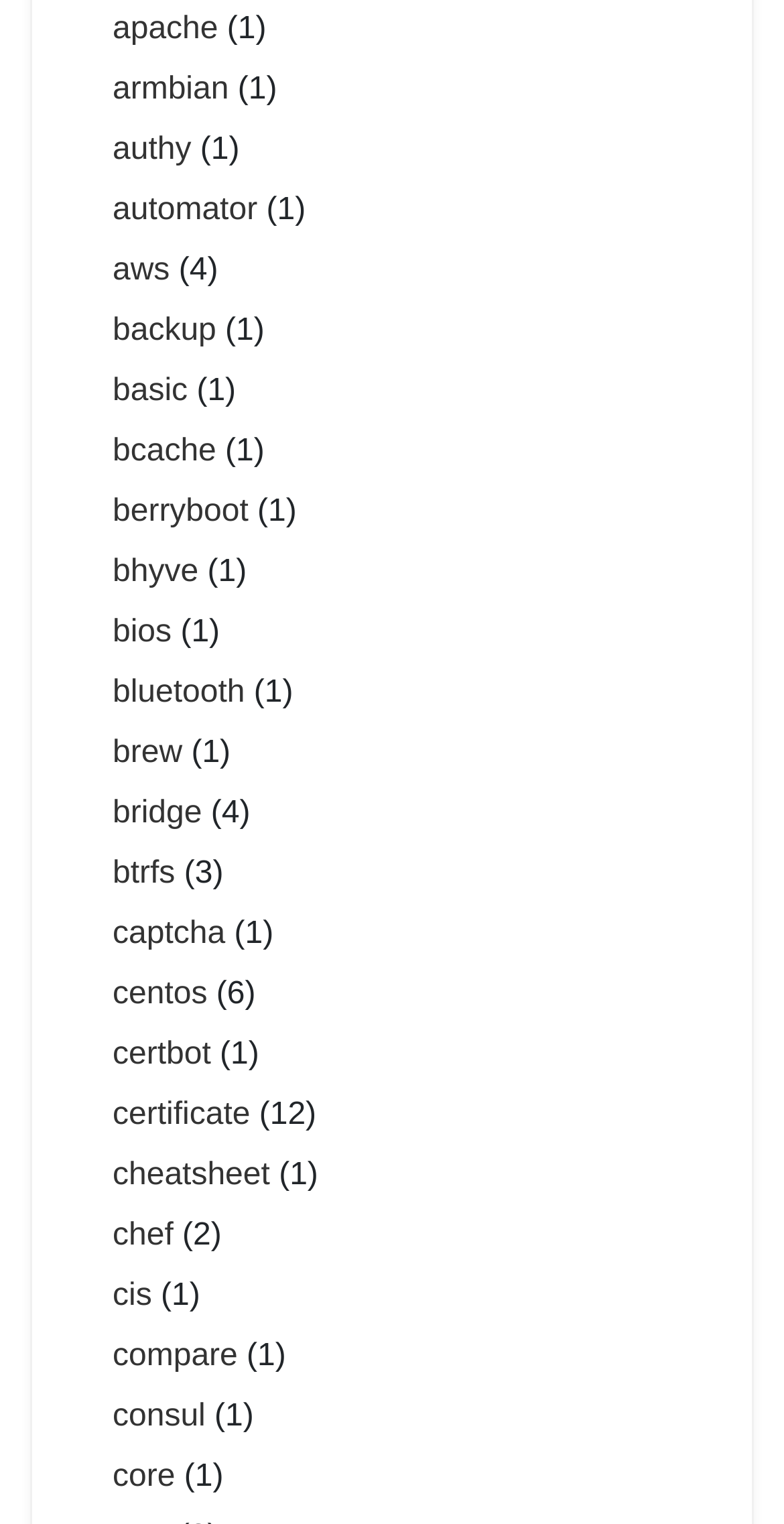Provide the bounding box coordinates of the section that needs to be clicked to accomplish the following instruction: "go to aws page."

[0.144, 0.167, 0.217, 0.189]